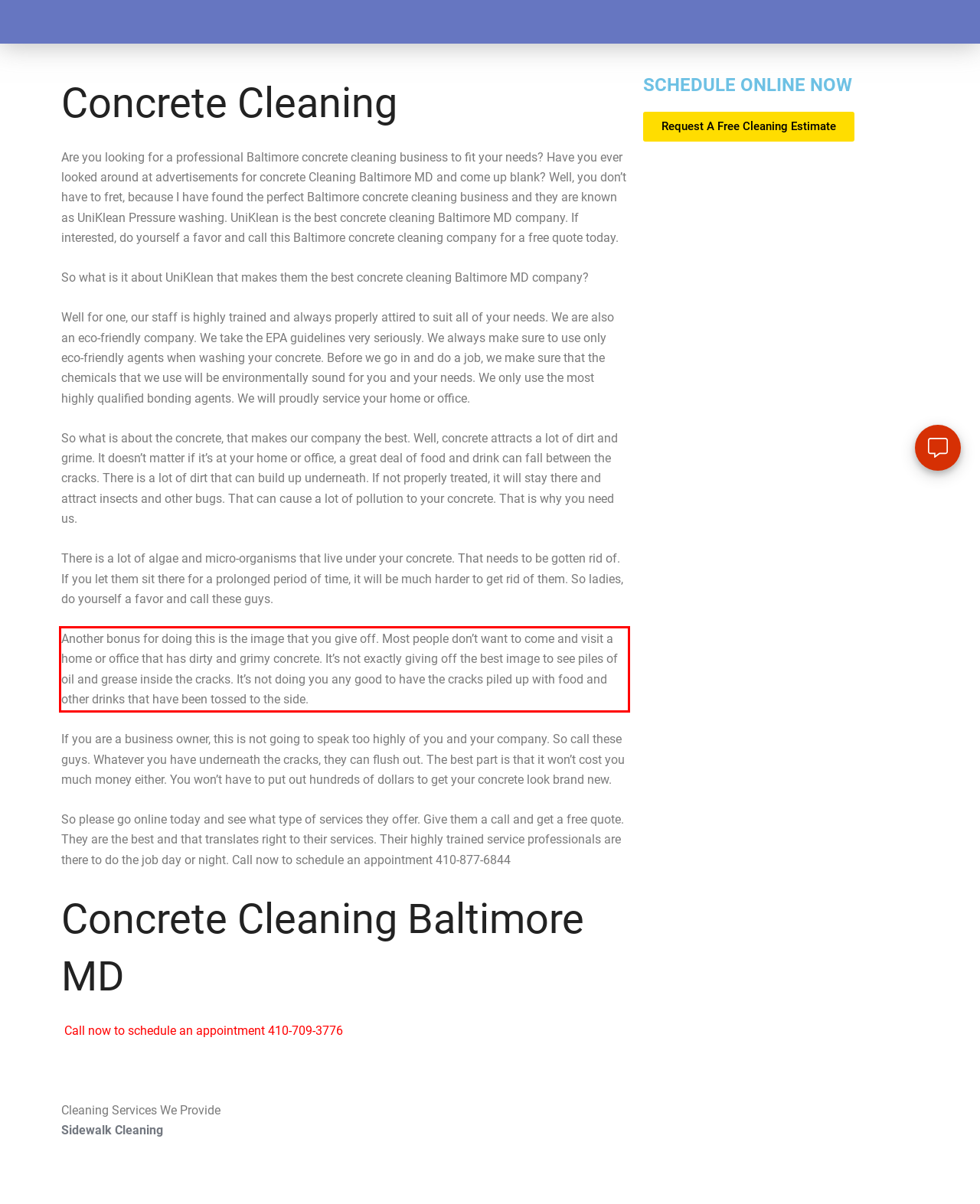Please analyze the provided webpage screenshot and perform OCR to extract the text content from the red rectangle bounding box.

Another bonus for doing this is the image that you give off. Most people don’t want to come and visit a home or office that has dirty and grimy concrete. It’s not exactly giving off the best image to see piles of oil and grease inside the cracks. It’s not doing you any good to have the cracks piled up with food and other drinks that have been tossed to the side.